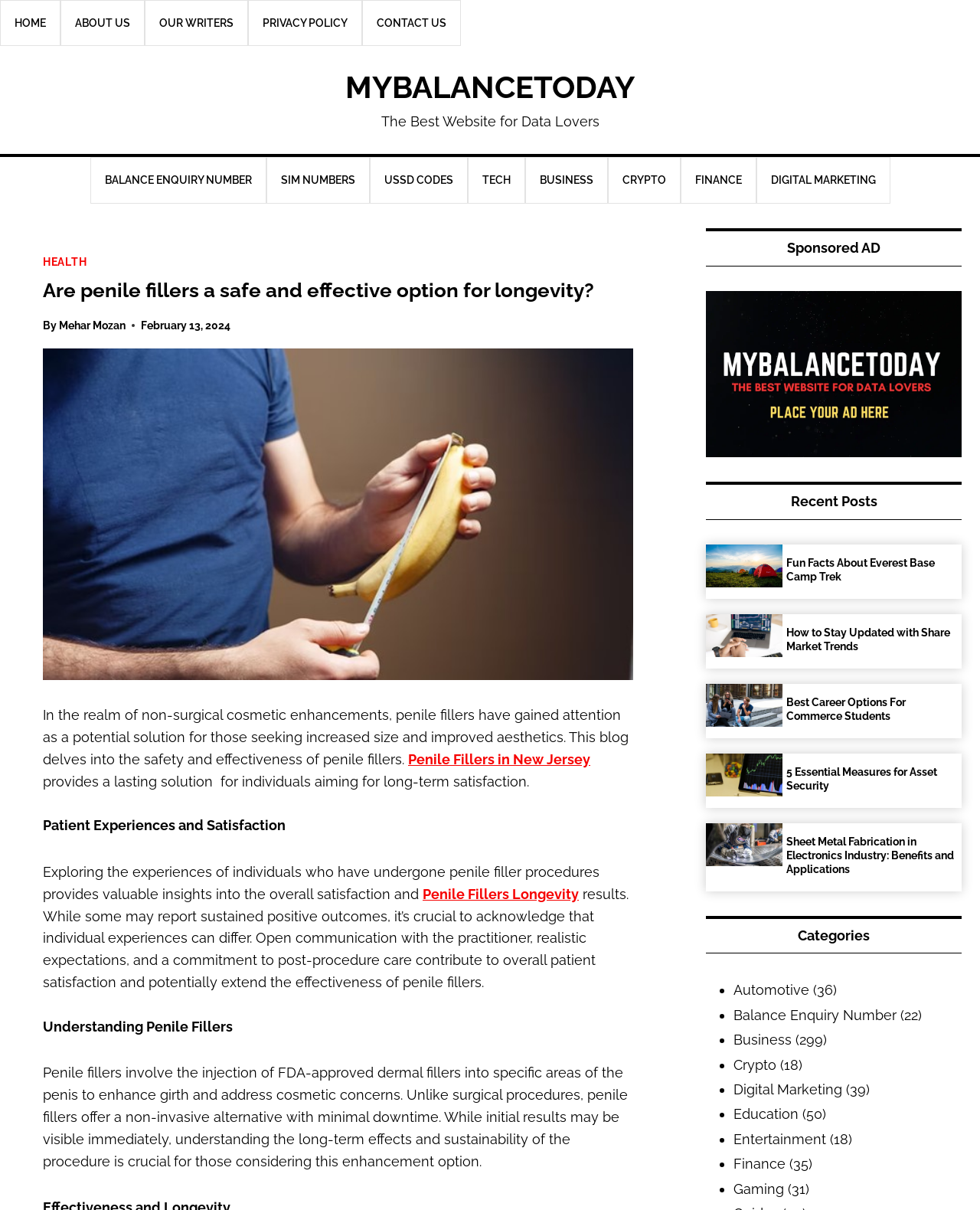Using the description: "Contact Us", determine the UI element's bounding box coordinates. Ensure the coordinates are in the format of four float numbers between 0 and 1, i.e., [left, top, right, bottom].

[0.37, 0.0, 0.47, 0.038]